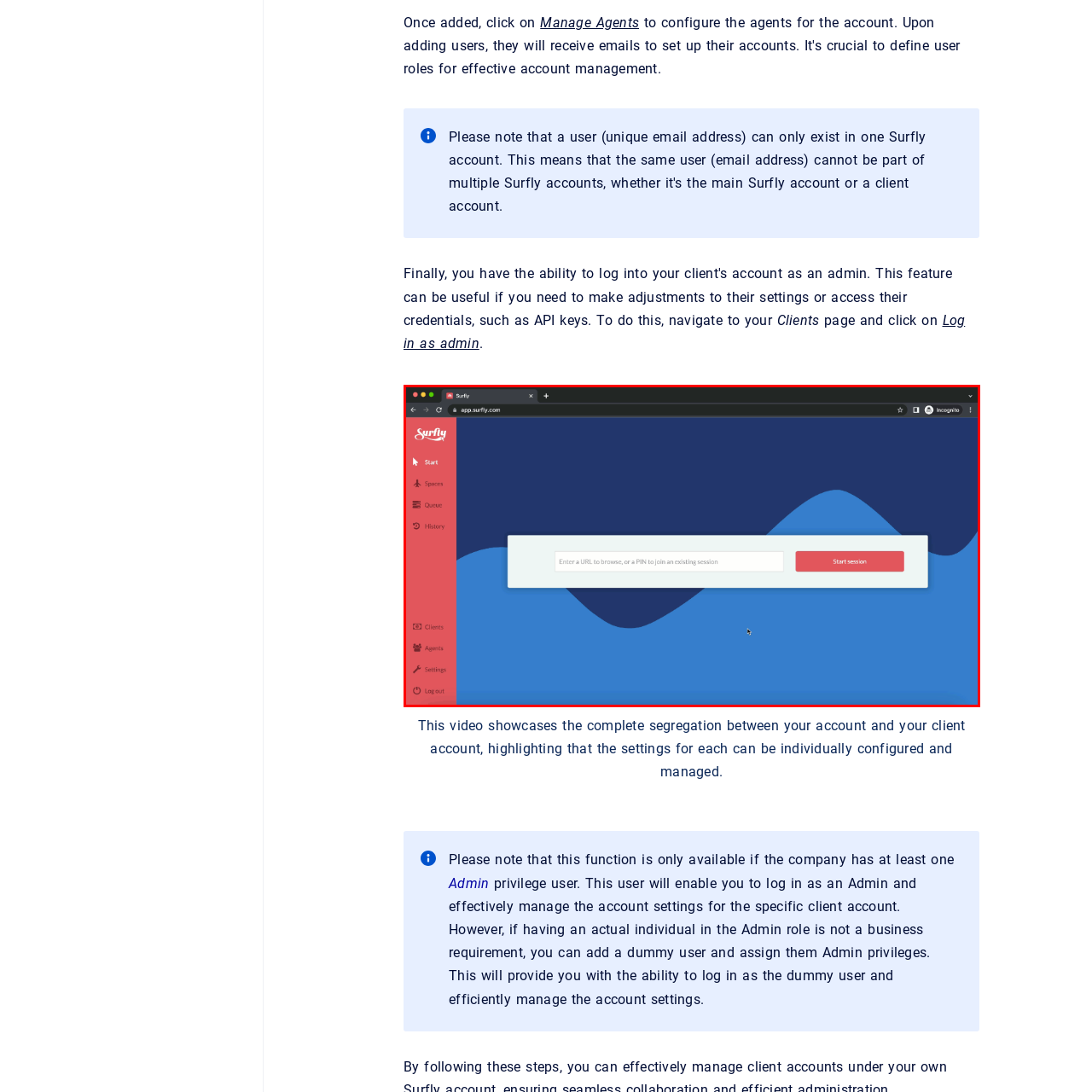What is the purpose of the input field at the center of the screen?
Examine the image within the red bounding box and provide a comprehensive answer to the question.

The input field at the center of the screen is labeled 'Enter a URL to browse, or a PIN to join an existing session', which indicates that users can initiate a browsing session either by entering a specific URL or using a PIN for an ongoing session.